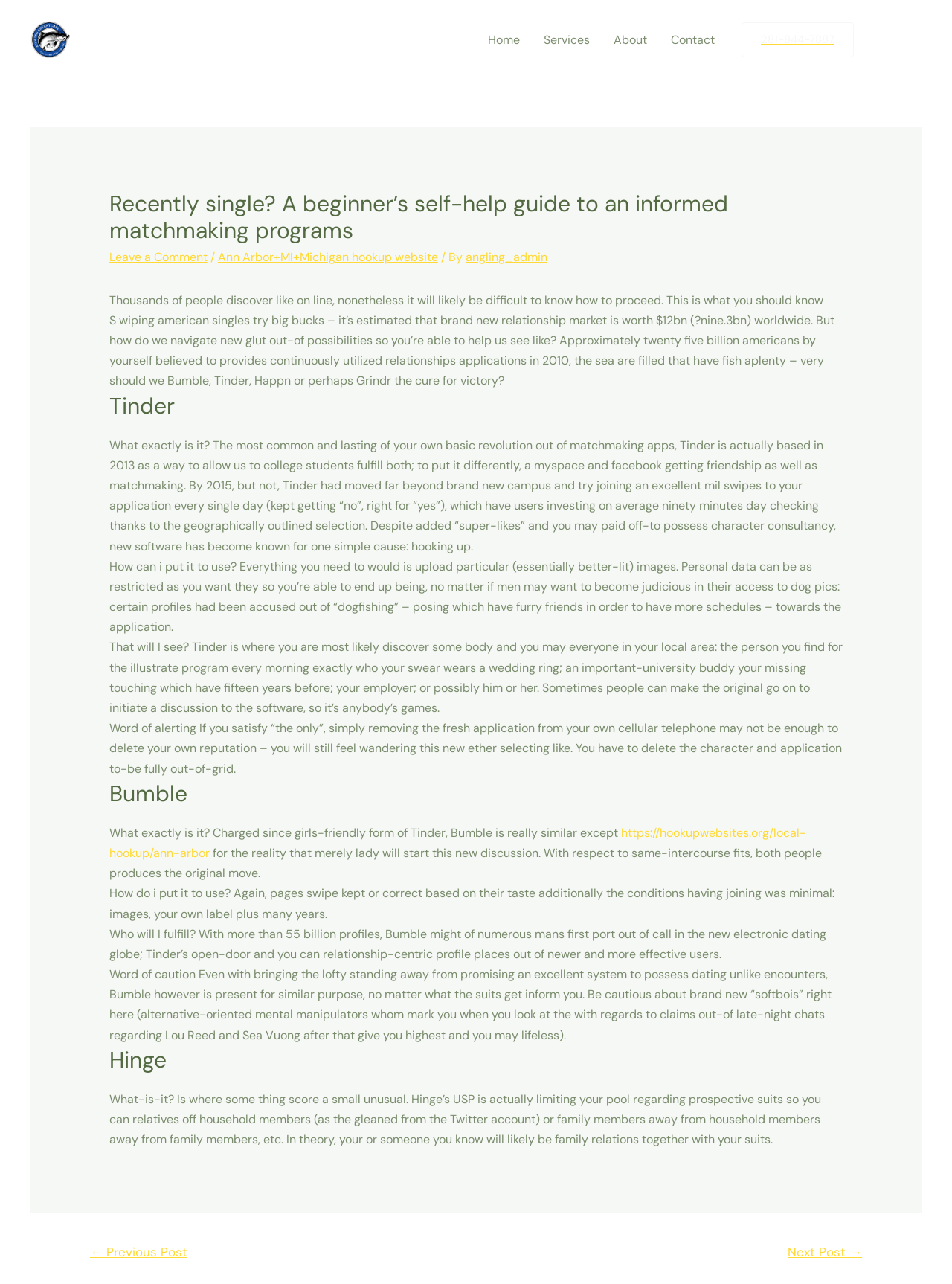Can you specify the bounding box coordinates of the area that needs to be clicked to fulfill the following instruction: "Click on the 'Contact' link in the site navigation"?

[0.692, 0.011, 0.763, 0.051]